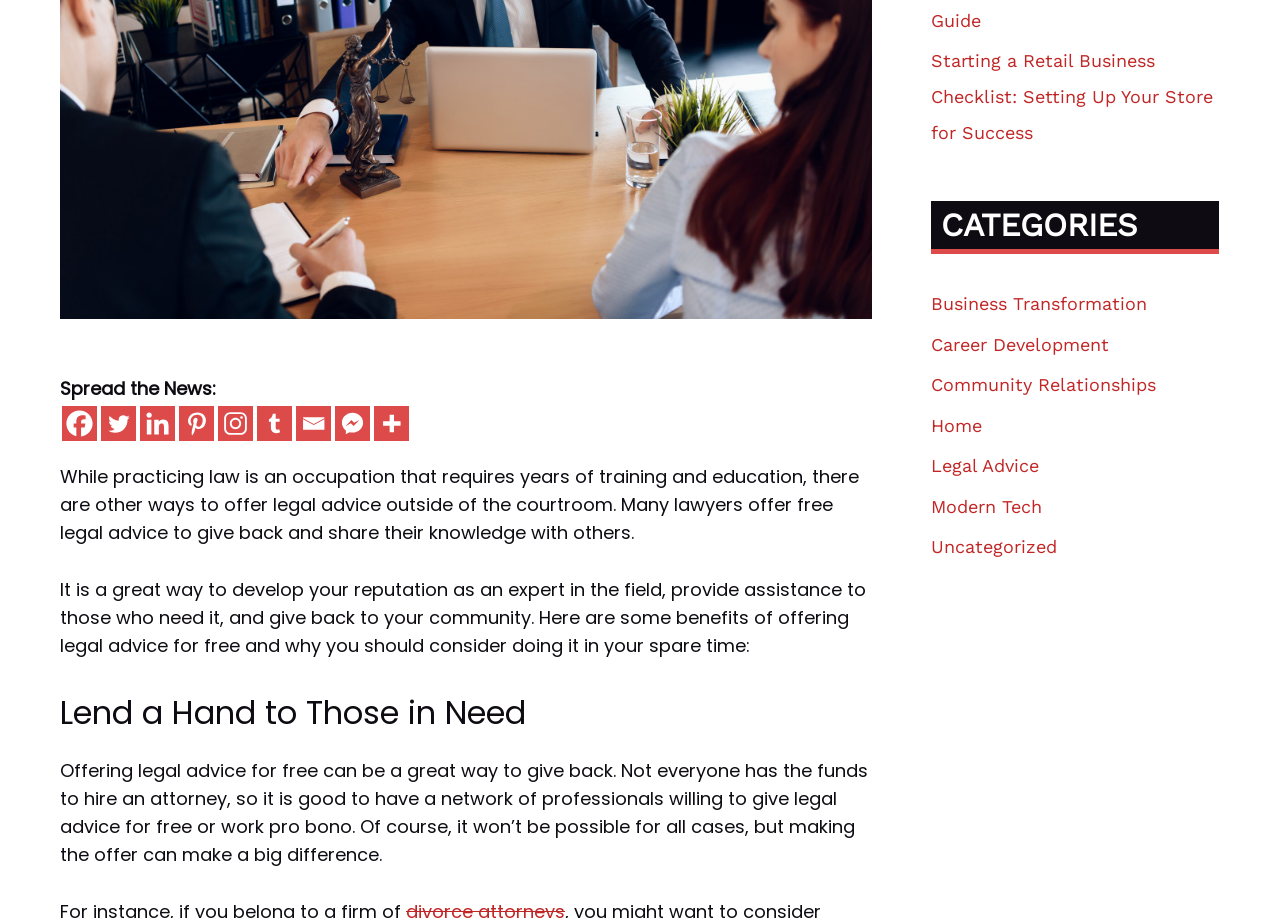Using the element description aria-label="Linkedin" title="Linkedin", predict the bounding box coordinates for the UI element. Provide the coordinates in (top-left x, top-left y, bottom-right x, bottom-right y) format with values ranging from 0 to 1.

[0.109, 0.443, 0.137, 0.481]